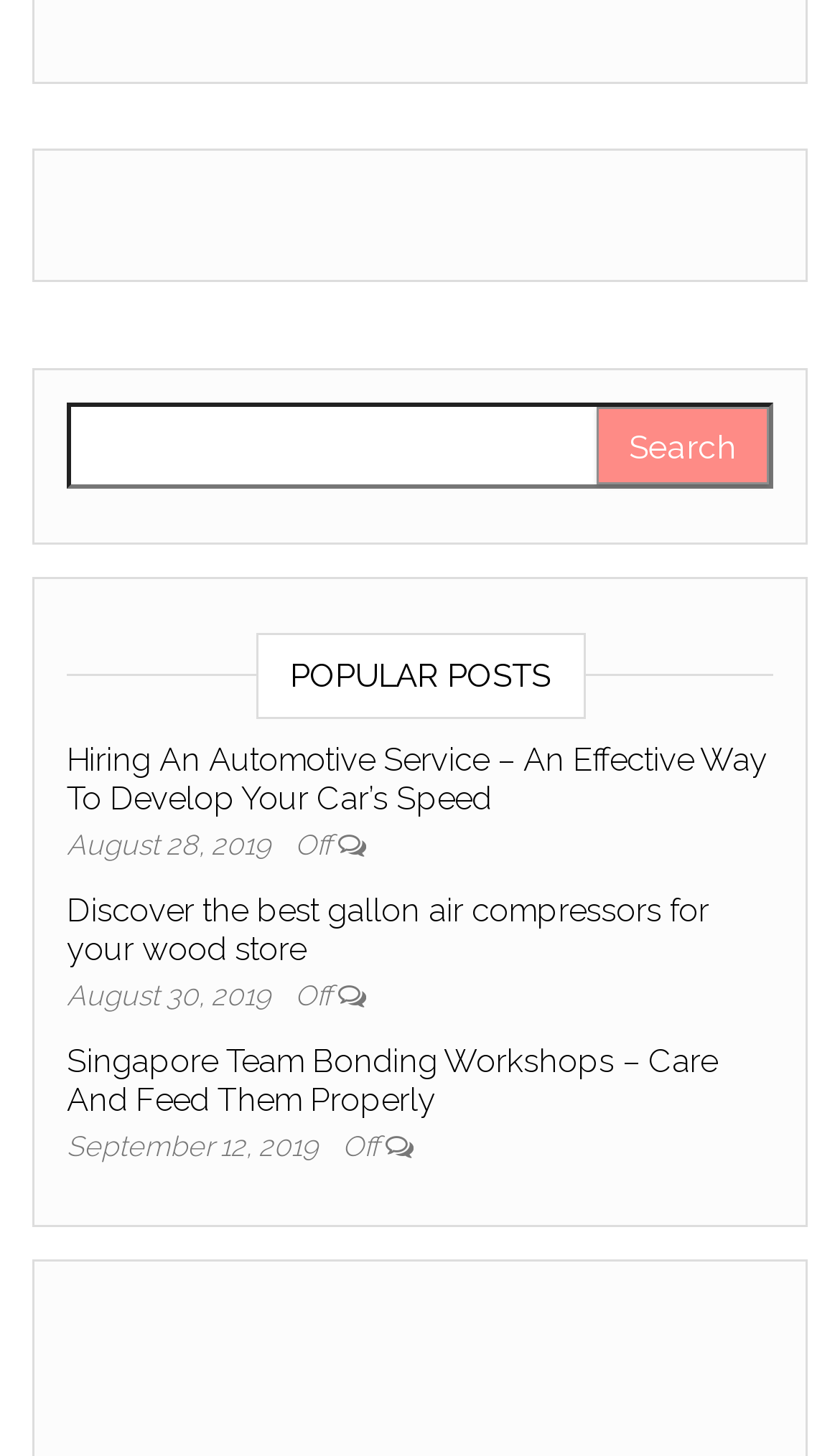What is the purpose of the search bar? Please answer the question using a single word or phrase based on the image.

To search for posts